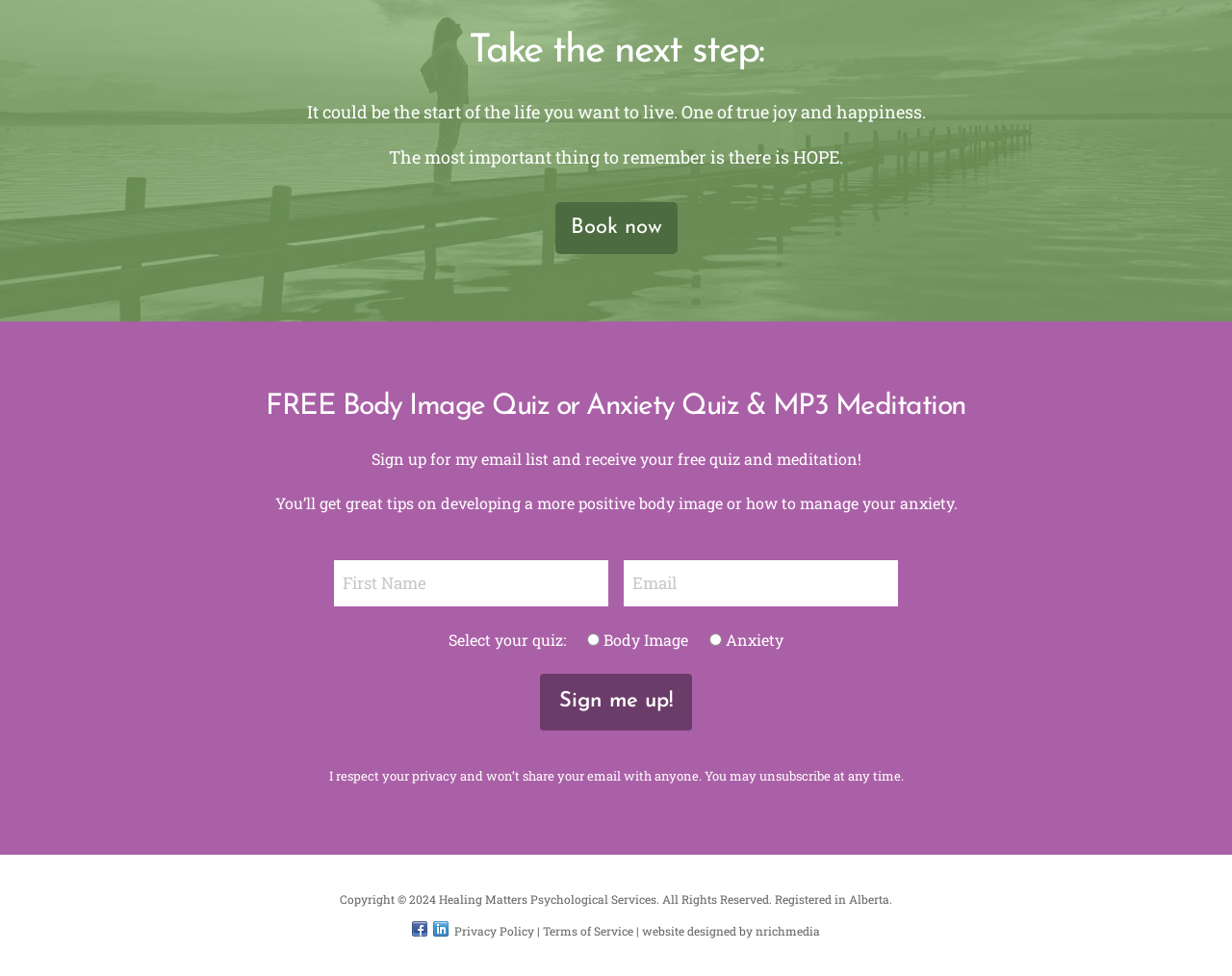Answer with a single word or phrase: 
What is the name of the organization behind this webpage?

Healing Matters Psychological Services